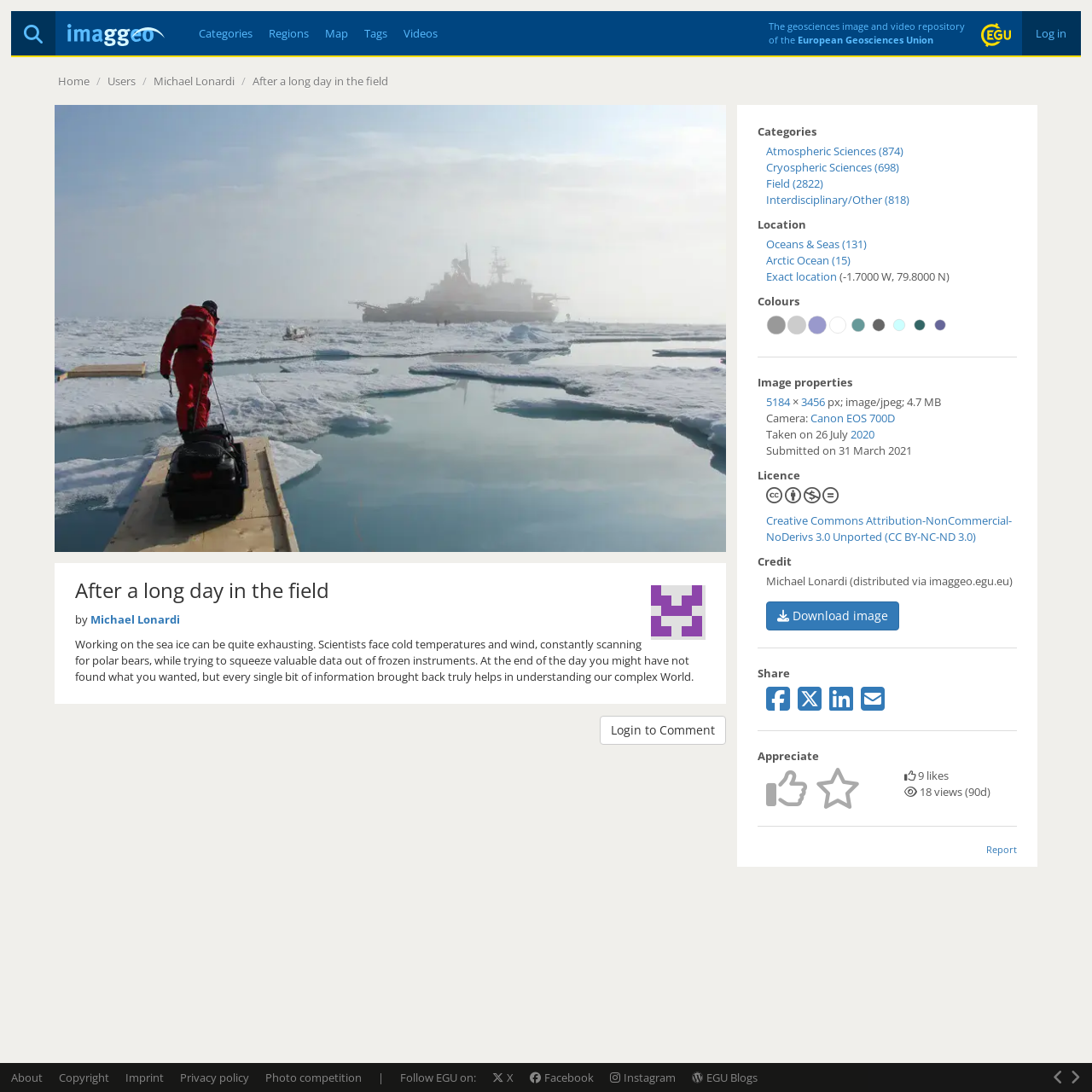Please determine the bounding box coordinates of the section I need to click to accomplish this instruction: "Go to the 'Home' page".

None